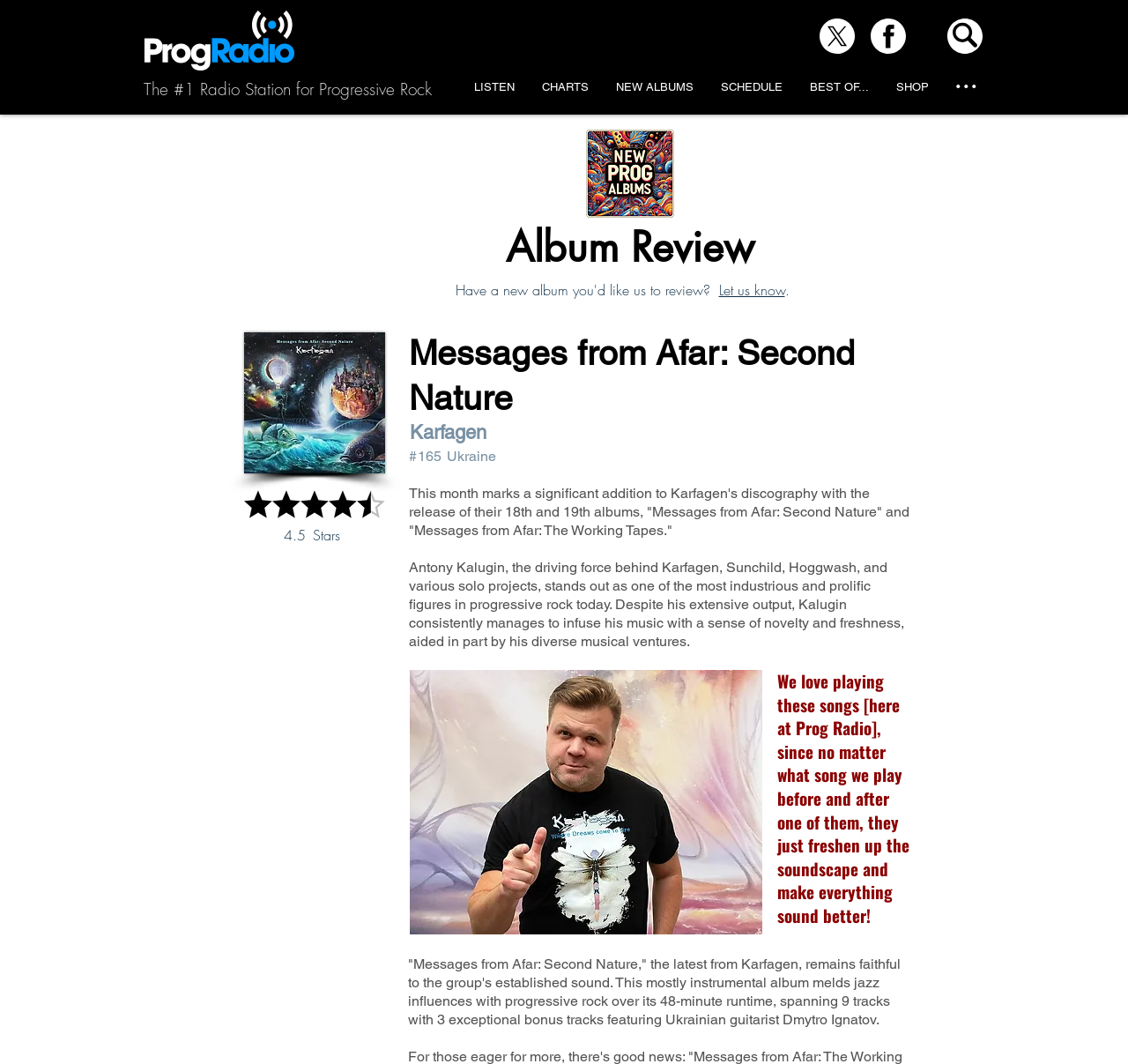Utilize the details in the image to thoroughly answer the following question: What is the name of the radio station?

I found this information by looking at the logo 'Prog Radio Logo' and the text 'The #1 Radio Station for Progressive Rock' which indicates that the name of the radio station is Prog Radio.